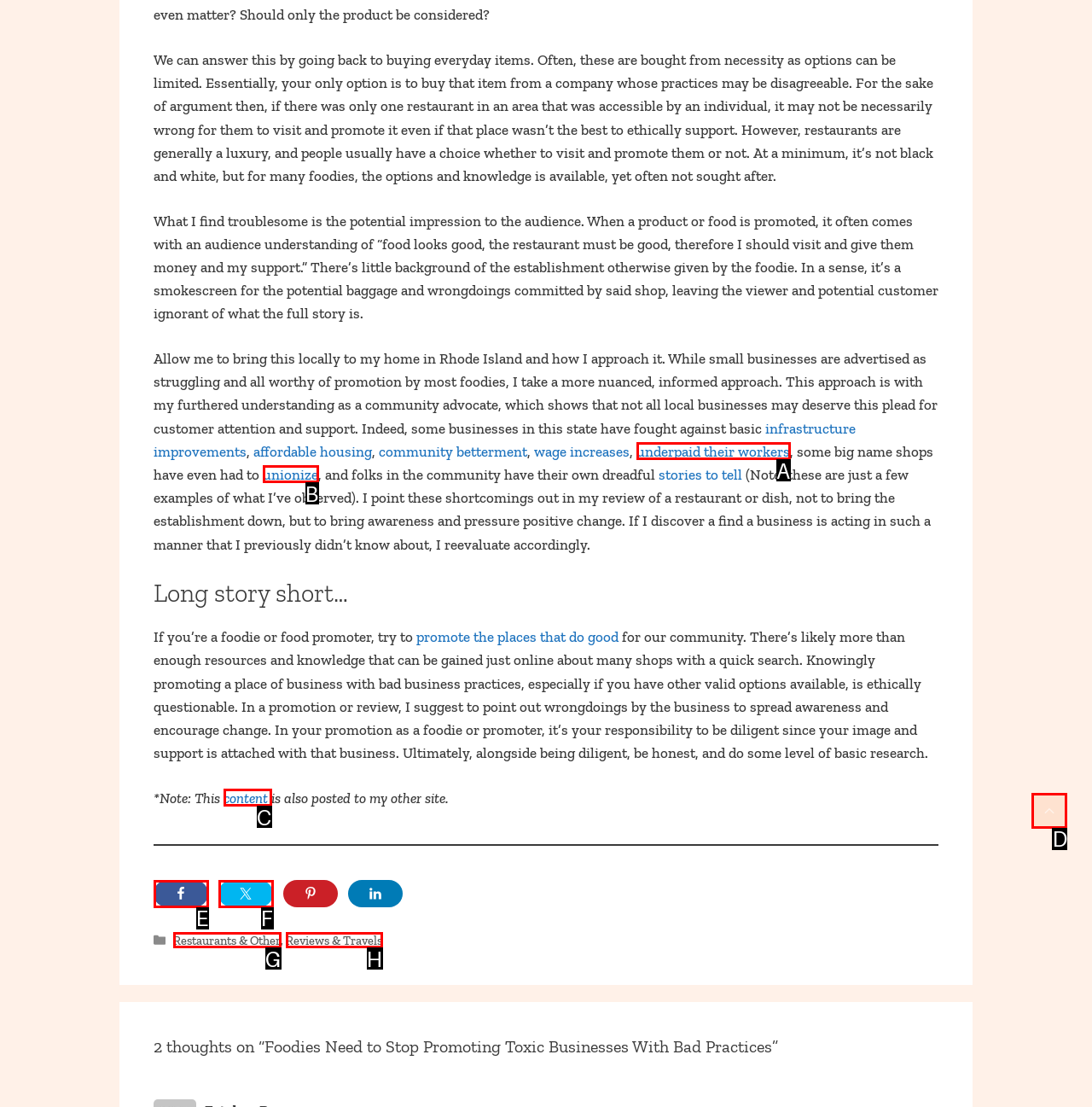Decide which UI element to click to accomplish the task: Get it on Google Play
Respond with the corresponding option letter.

None